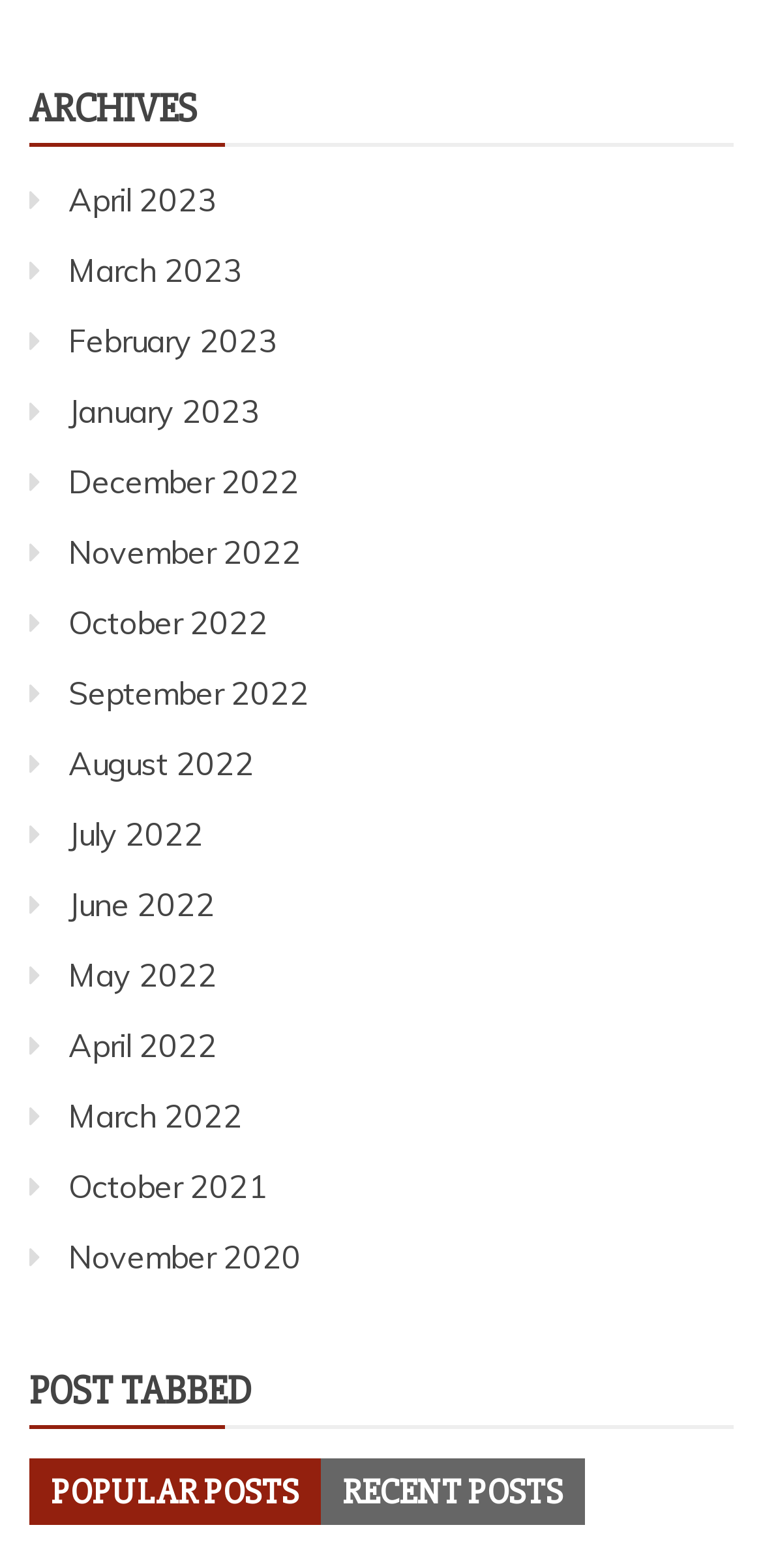Please answer the following query using a single word or phrase: 
What is the orientation of the tablist?

horizontal